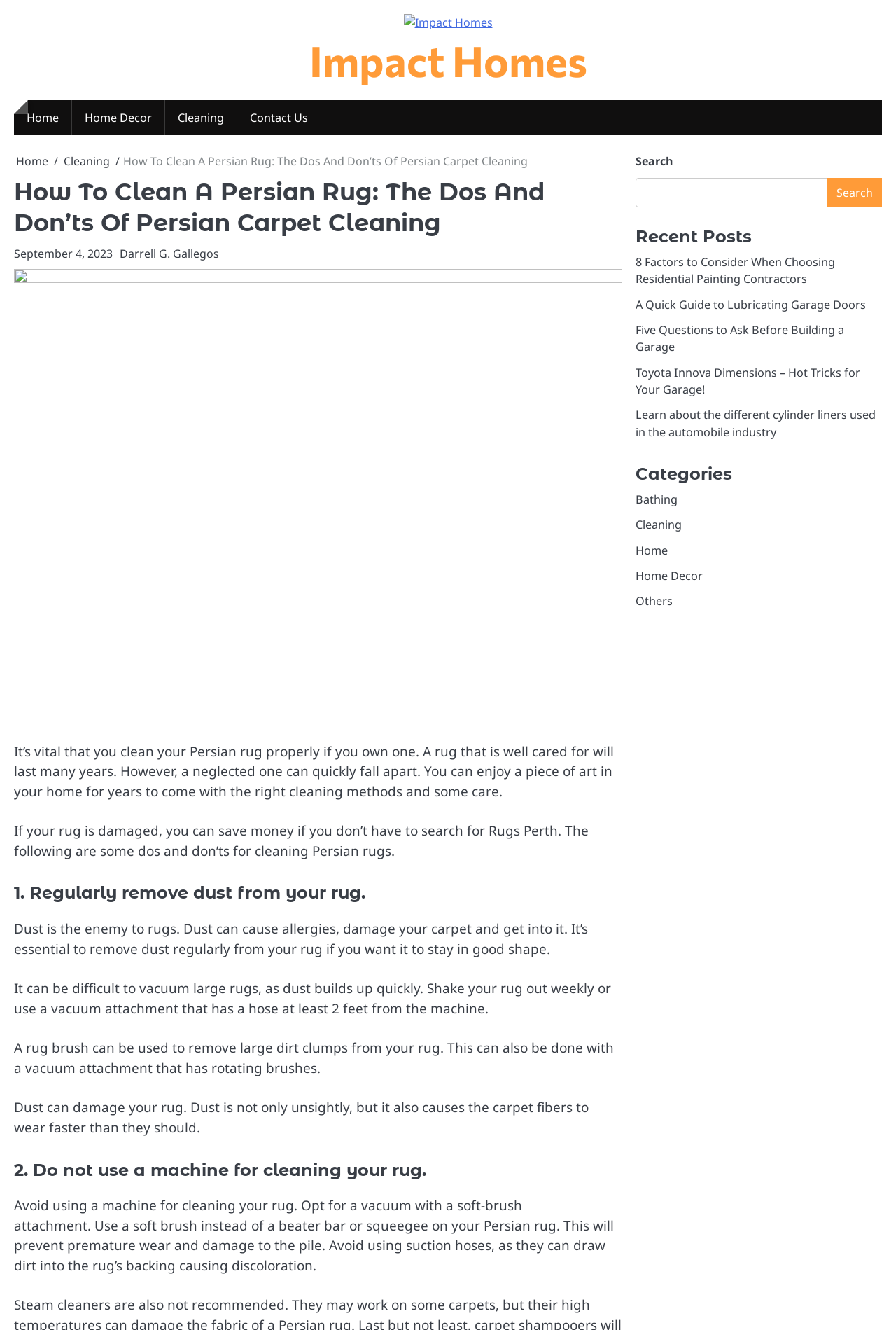What is the benefit of properly cleaning a Persian rug? Using the information from the screenshot, answer with a single word or phrase.

Longer lifespan